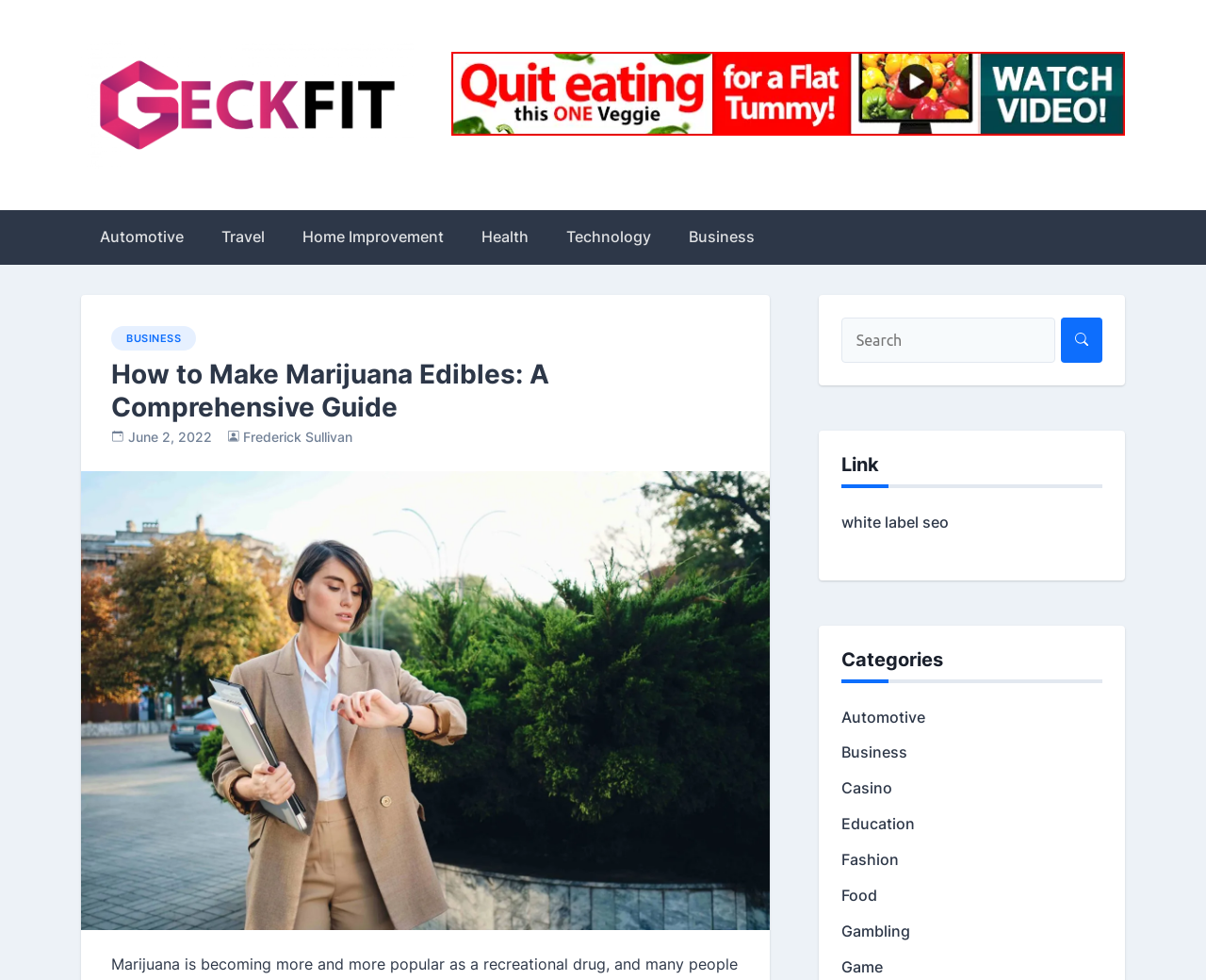Determine the bounding box coordinates of the region I should click to achieve the following instruction: "click on the GeckFit logo". Ensure the bounding box coordinates are four float numbers between 0 and 1, i.e., [left, top, right, bottom].

[0.067, 0.035, 0.343, 0.18]